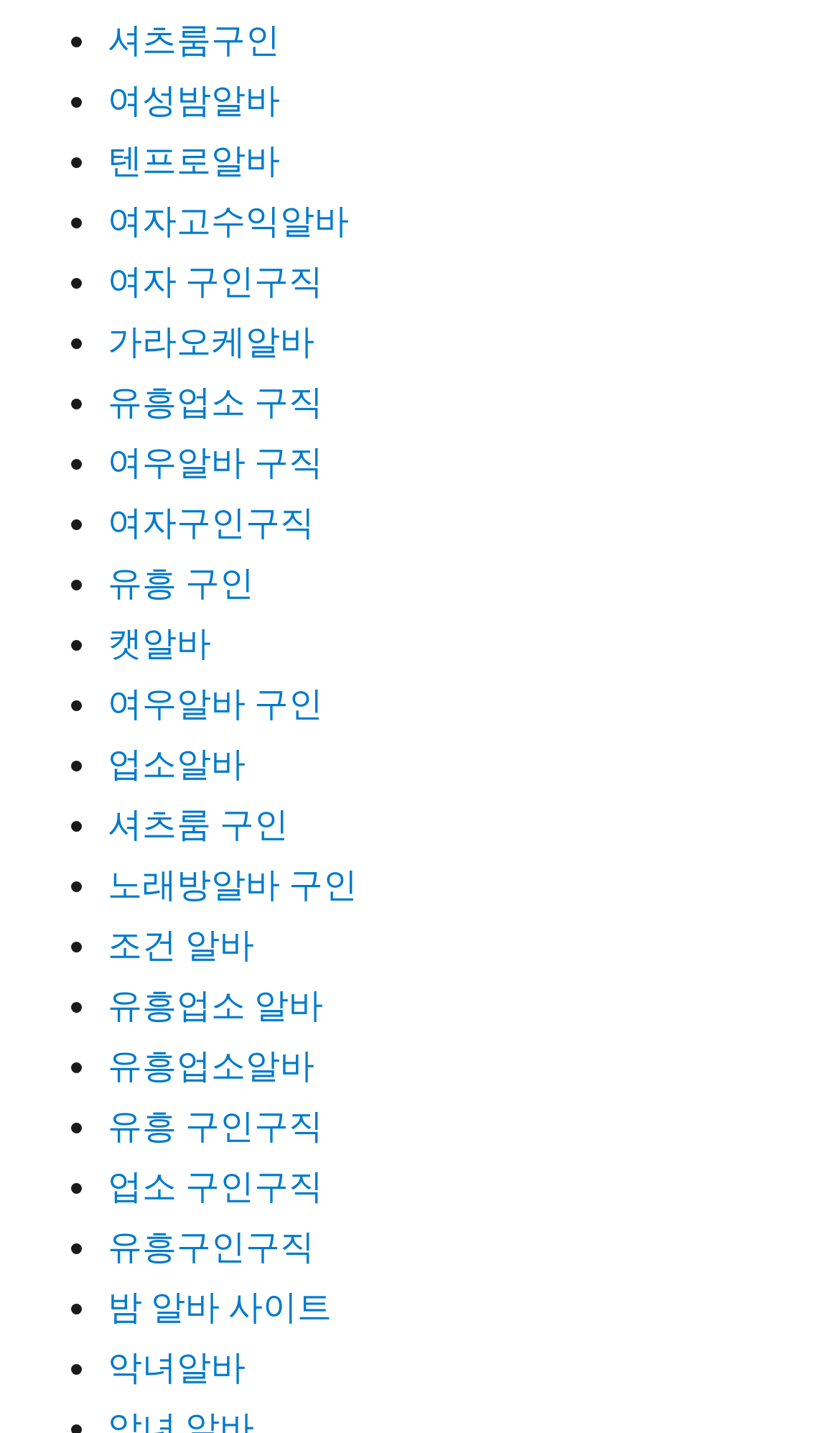Find the bounding box coordinates for the element that must be clicked to complete the instruction: "Click on 셔츠룸구인 link". The coordinates should be four float numbers between 0 and 1, indicated as [left, top, right, bottom].

[0.128, 0.012, 0.333, 0.043]